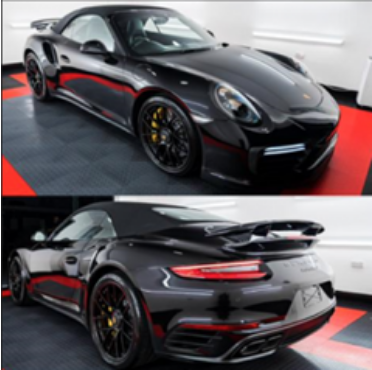How many exhausts does the car have?
Refer to the image and provide a one-word or short phrase answer.

Dual